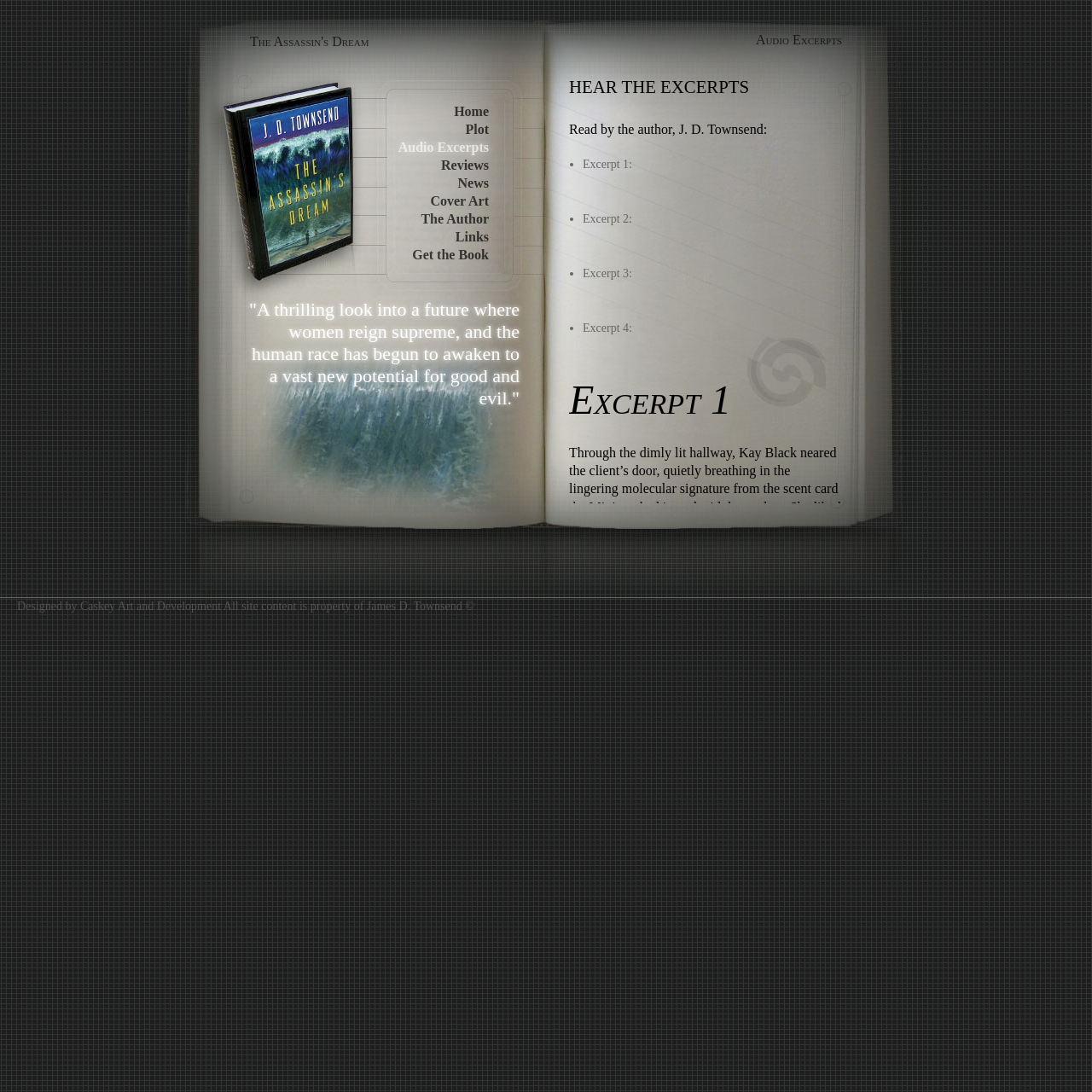Determine and generate the text content of the webpage's headline.

The Assassin's Dream